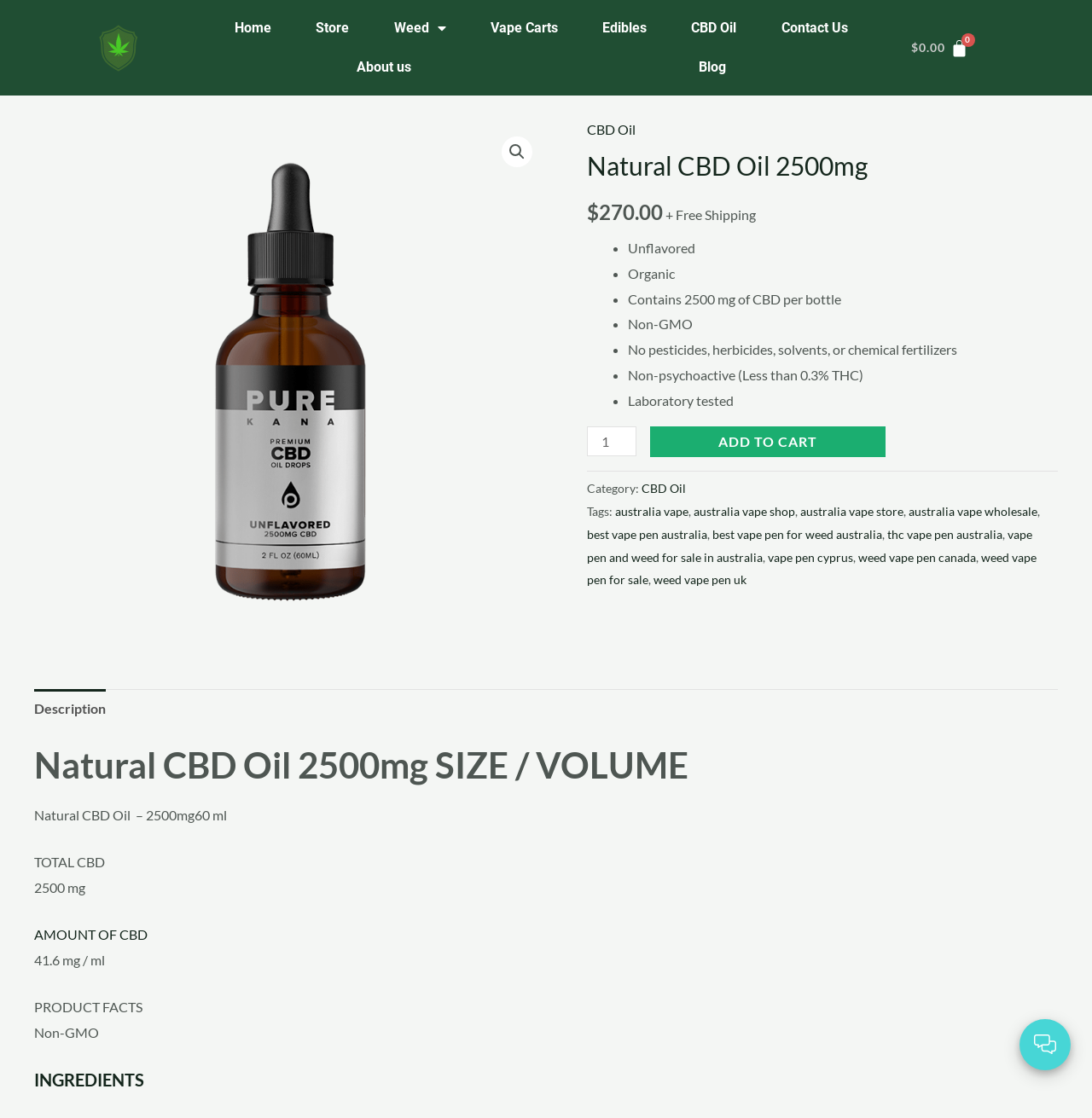Your task is to find and give the main heading text of the webpage.

Natural CBD Oil 2500mg